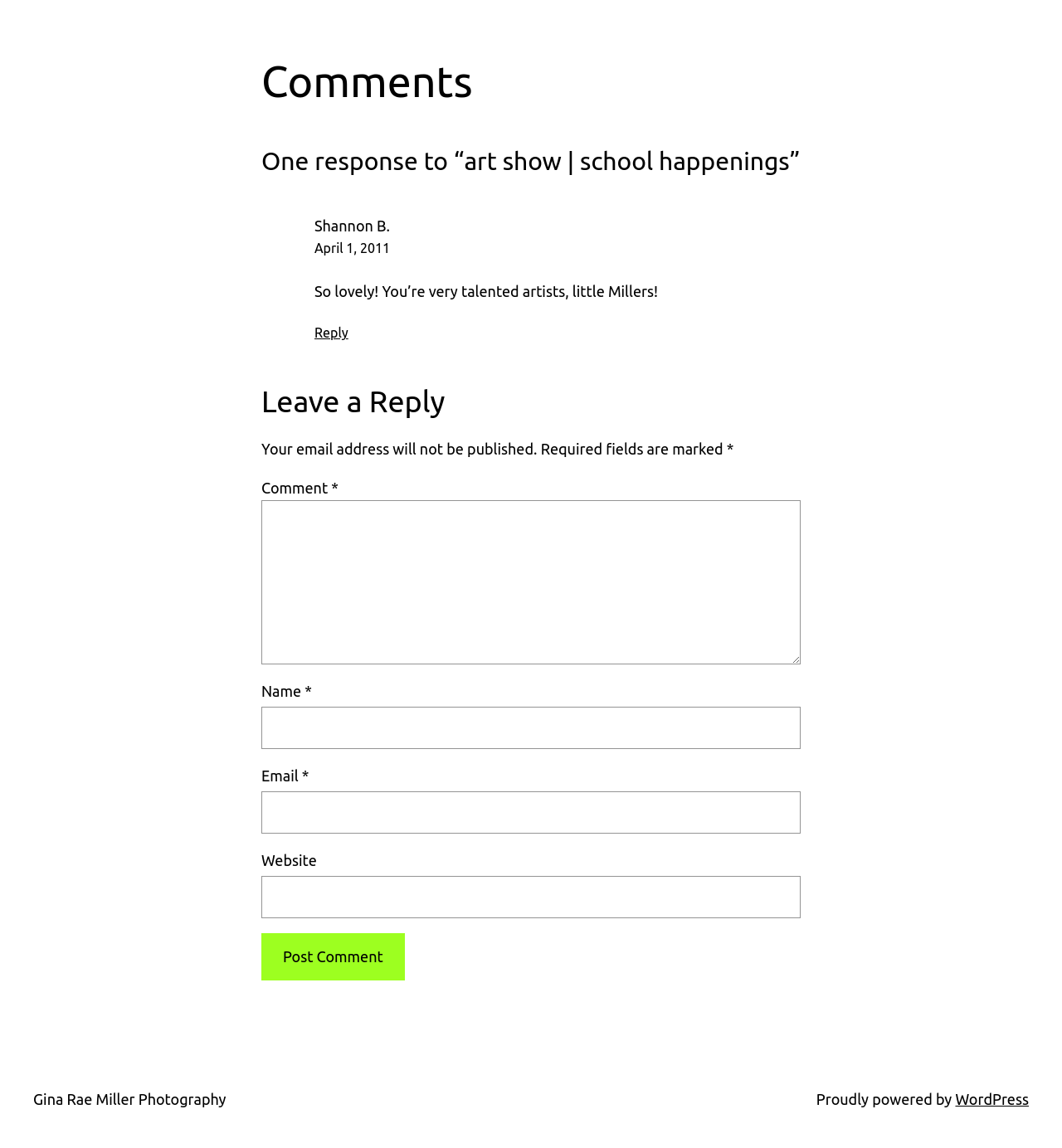Provide the bounding box coordinates for the UI element described in this sentence: "parent_node: Website name="url"". The coordinates should be four float values between 0 and 1, i.e., [left, top, right, bottom].

[0.246, 0.763, 0.754, 0.8]